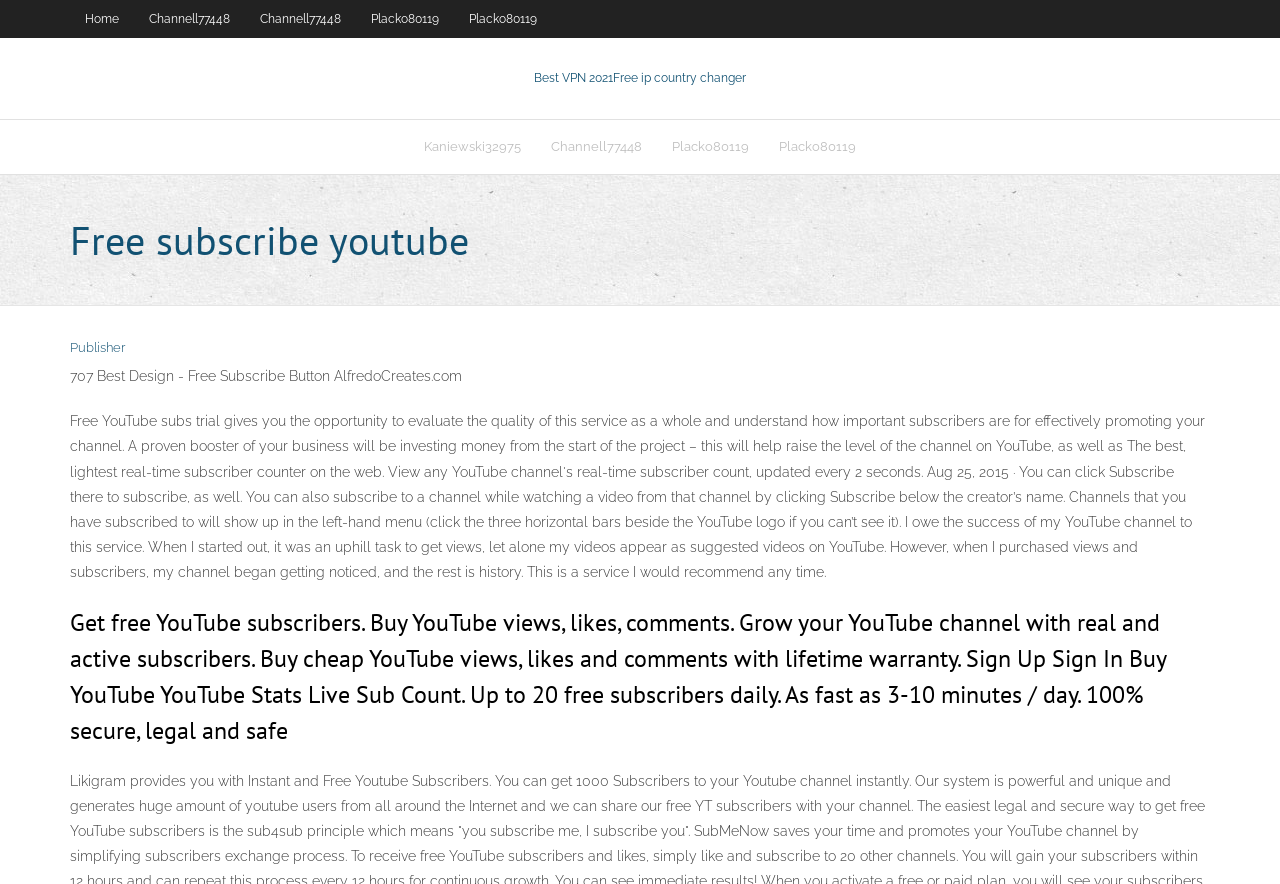From the webpage screenshot, identify the region described by Placko80119. Provide the bounding box coordinates as (top-left x, top-left y, bottom-right x, bottom-right y), with each value being a floating point number between 0 and 1.

[0.513, 0.136, 0.597, 0.196]